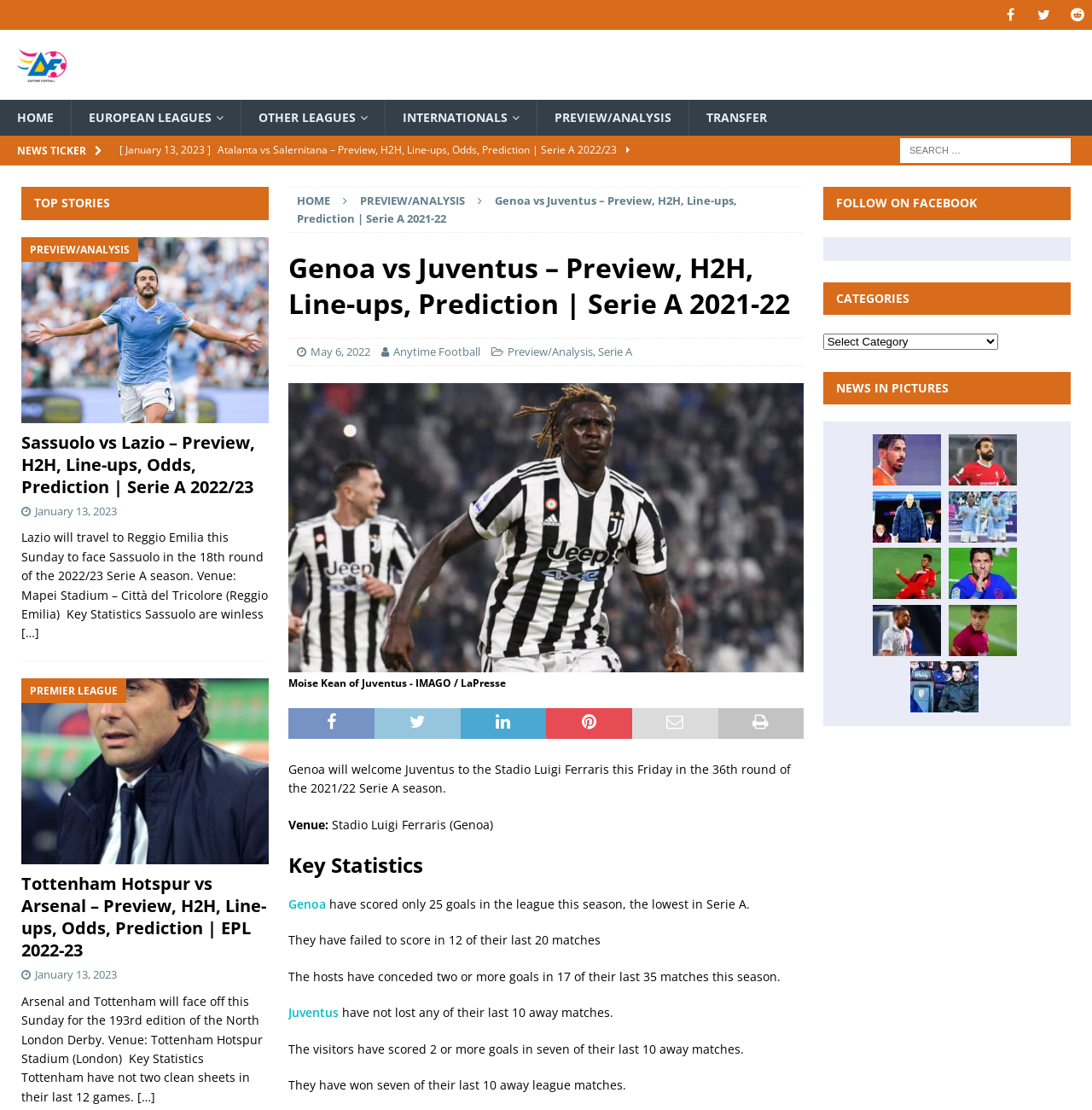Identify the bounding box coordinates of the area that should be clicked in order to complete the given instruction: "Search for football news". The bounding box coordinates should be four float numbers between 0 and 1, i.e., [left, top, right, bottom].

[0.824, 0.125, 0.98, 0.147]